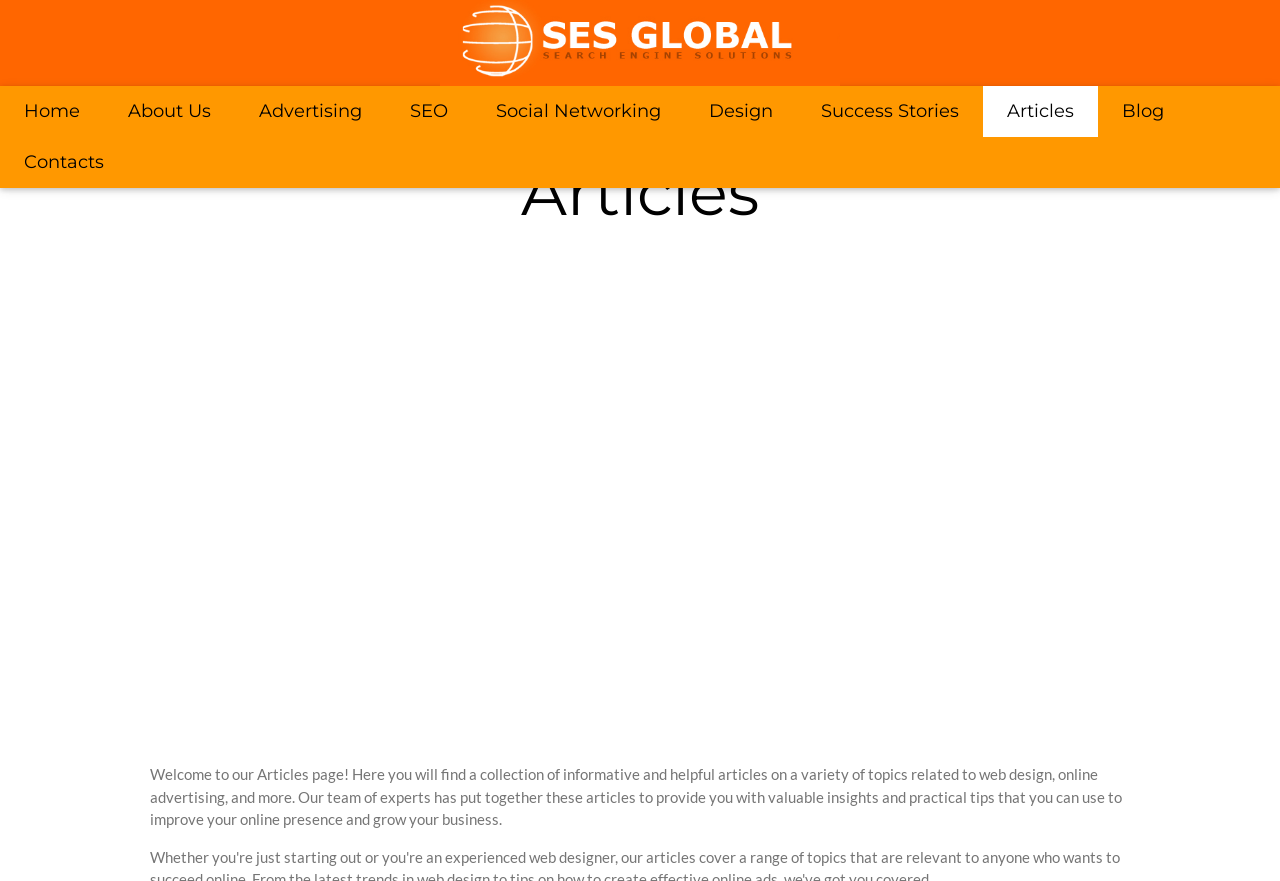Please determine the bounding box coordinates of the area that needs to be clicked to complete this task: 'check the Contacts'. The coordinates must be four float numbers between 0 and 1, formatted as [left, top, right, bottom].

[0.0, 0.156, 0.1, 0.214]